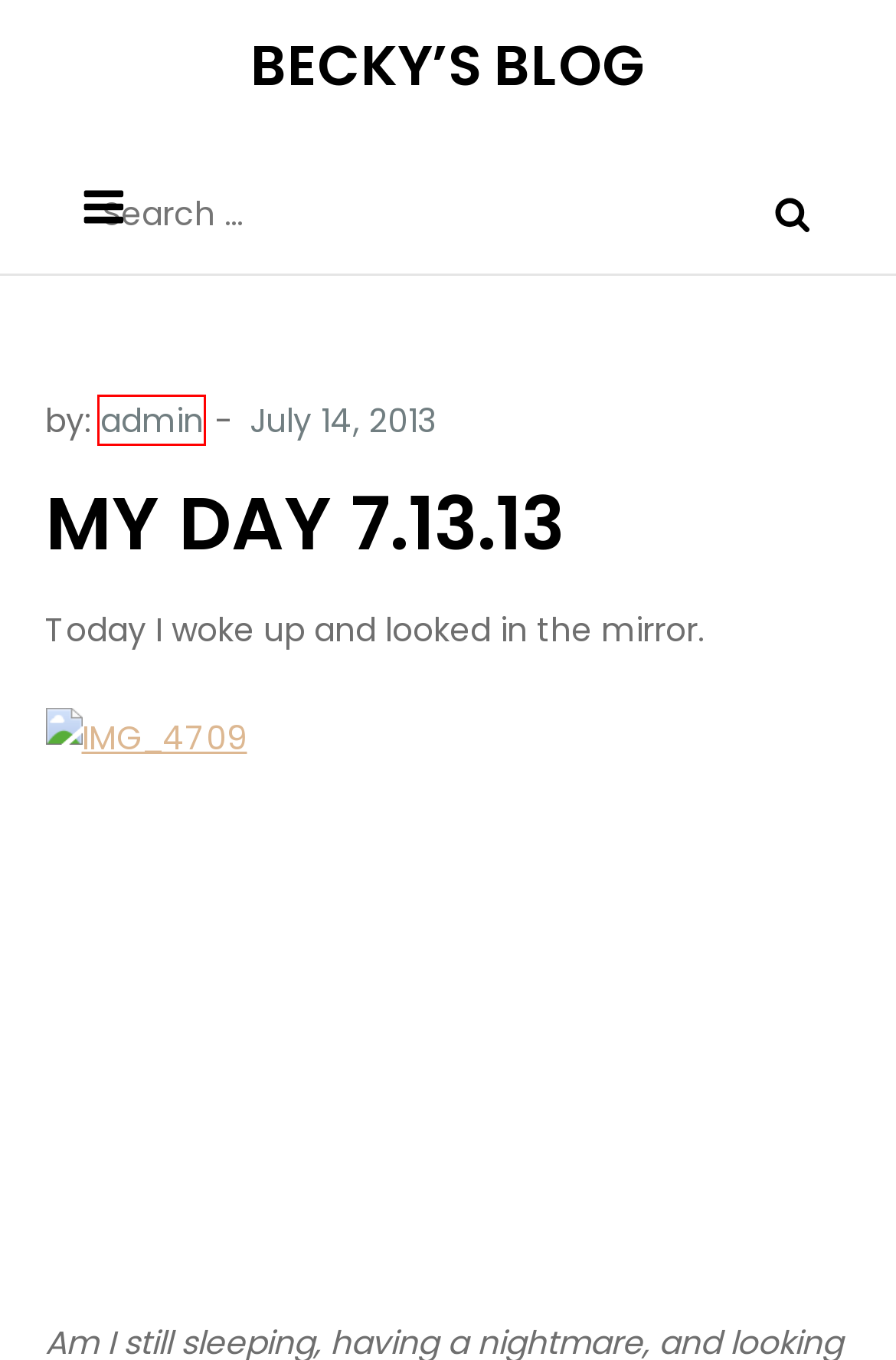With the provided screenshot showing a webpage and a red bounding box, determine which webpage description best fits the new page that appears after clicking the element inside the red box. Here are the options:
A. Just Relaxing On The Couch - BECKY'S BLOG
B. My Friend and Me At The Yankee Game - BECKY'S BLOG
C. photoshop - BECKY'S BLOG
D. BECKY'S BLOG -
E. power walking - BECKY'S BLOG
F. comedy - BECKY'S BLOG
G. same outfit - BECKY'S BLOG
H. admin - BECKY'S BLOG

H